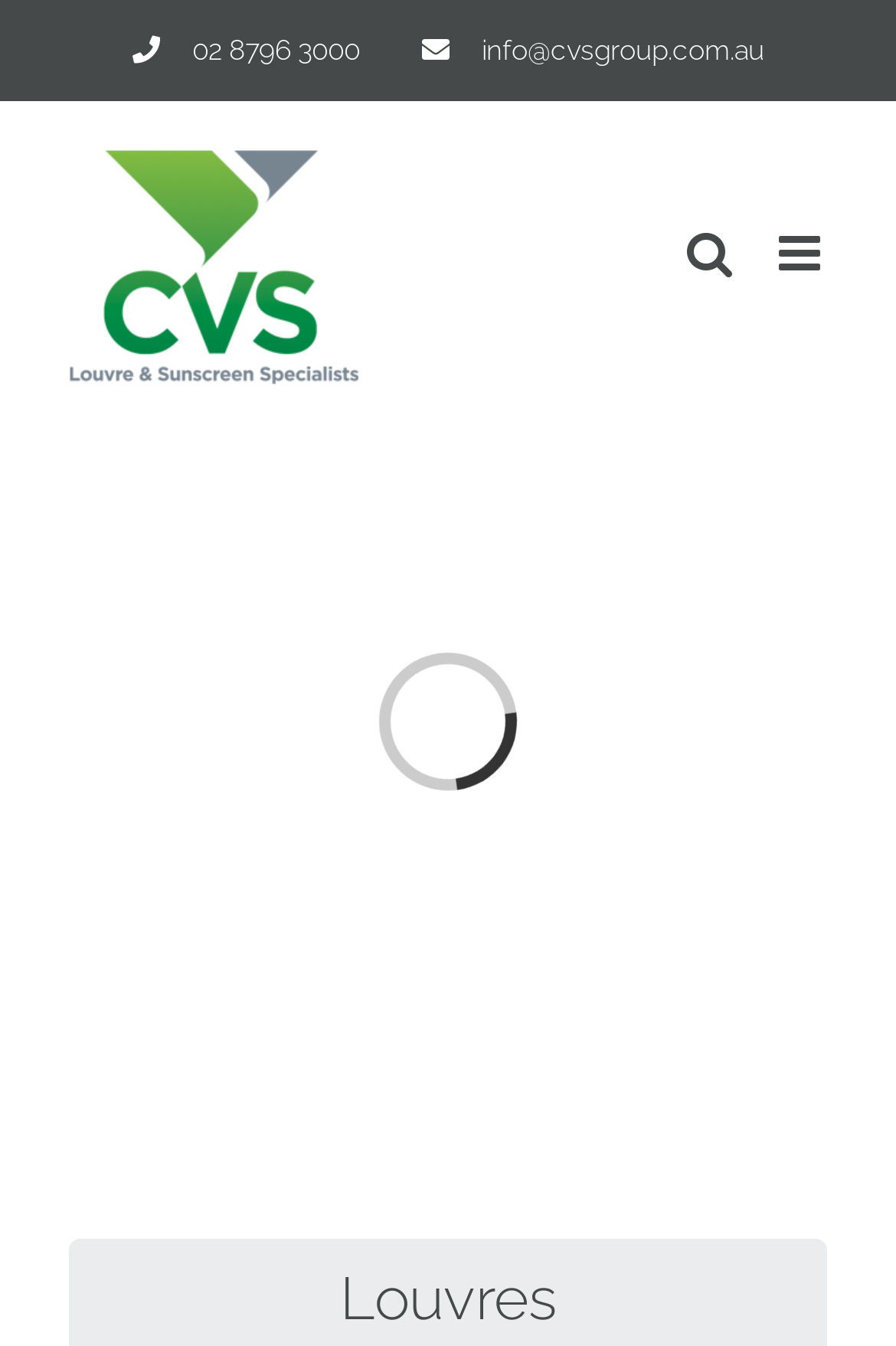Determine the bounding box coordinates for the UI element described. Format the coordinates as (top-left x, top-left y, bottom-right x, bottom-right y) and ensure all values are between 0 and 1. Element description: aria-label="Toggle mobile menu"

[0.869, 0.171, 0.923, 0.207]